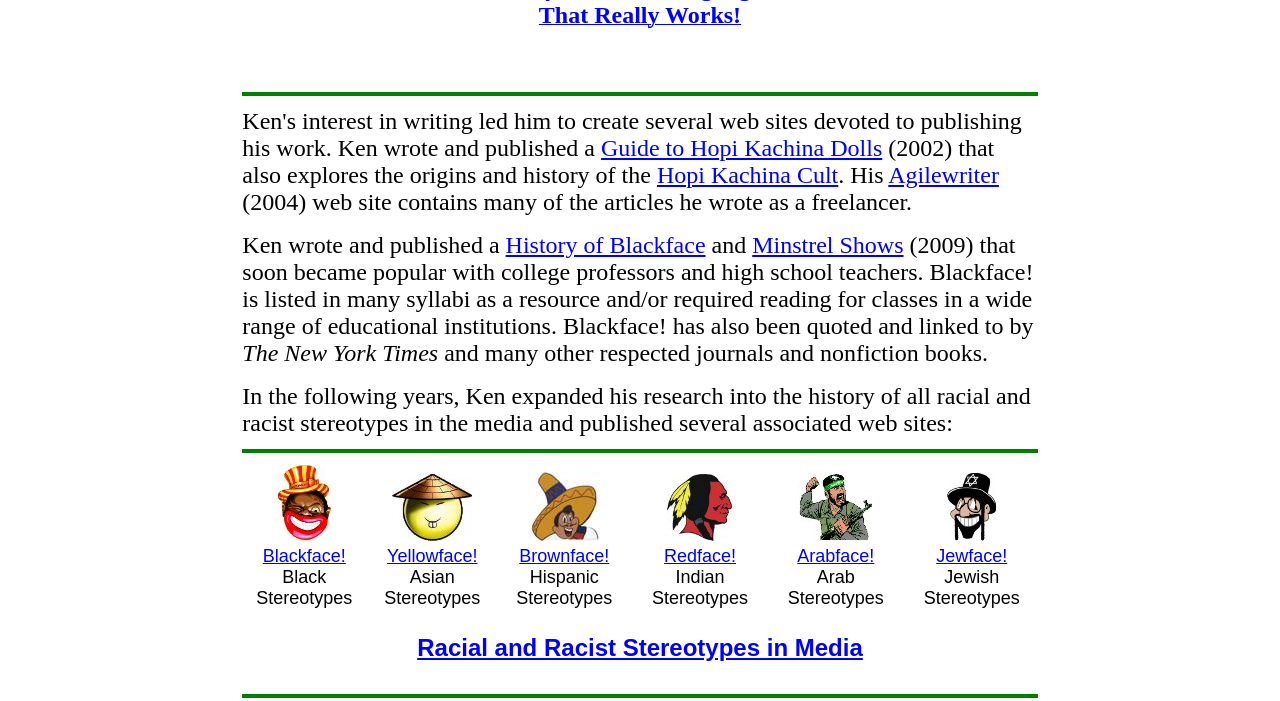Can you find the bounding box coordinates for the UI element given this description: "Redface!"? Provide the coordinates as four float numbers between 0 and 1: [left, top, right, bottom].

[0.519, 0.779, 0.575, 0.807]